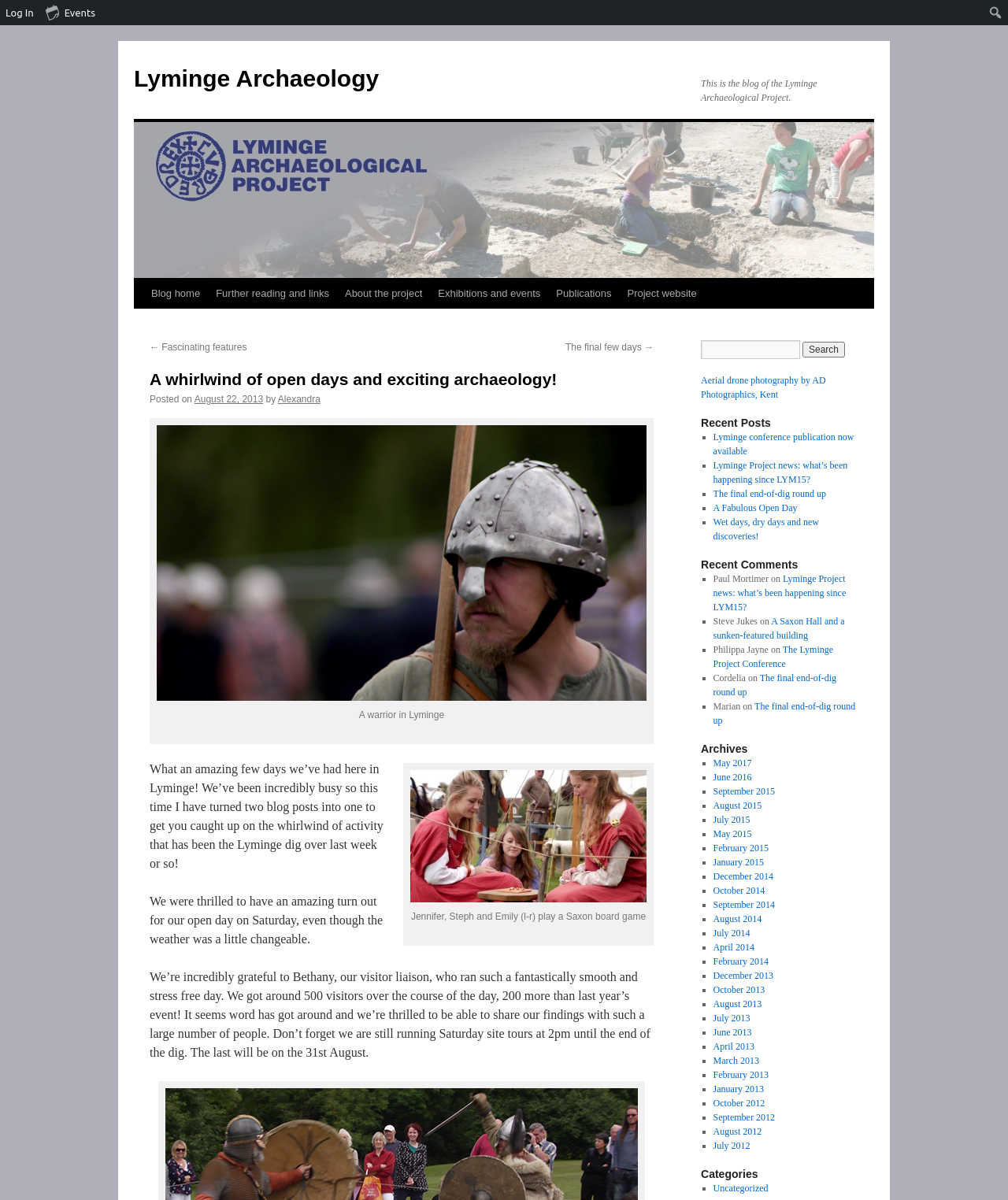What is the text of the first link on the webpage?
Please give a detailed and elaborate explanation in response to the question.

The first link on the webpage is 'Log In', which can be found at the top left corner of the webpage with a bounding box coordinate of [0.0, 0.0, 0.04, 0.021].